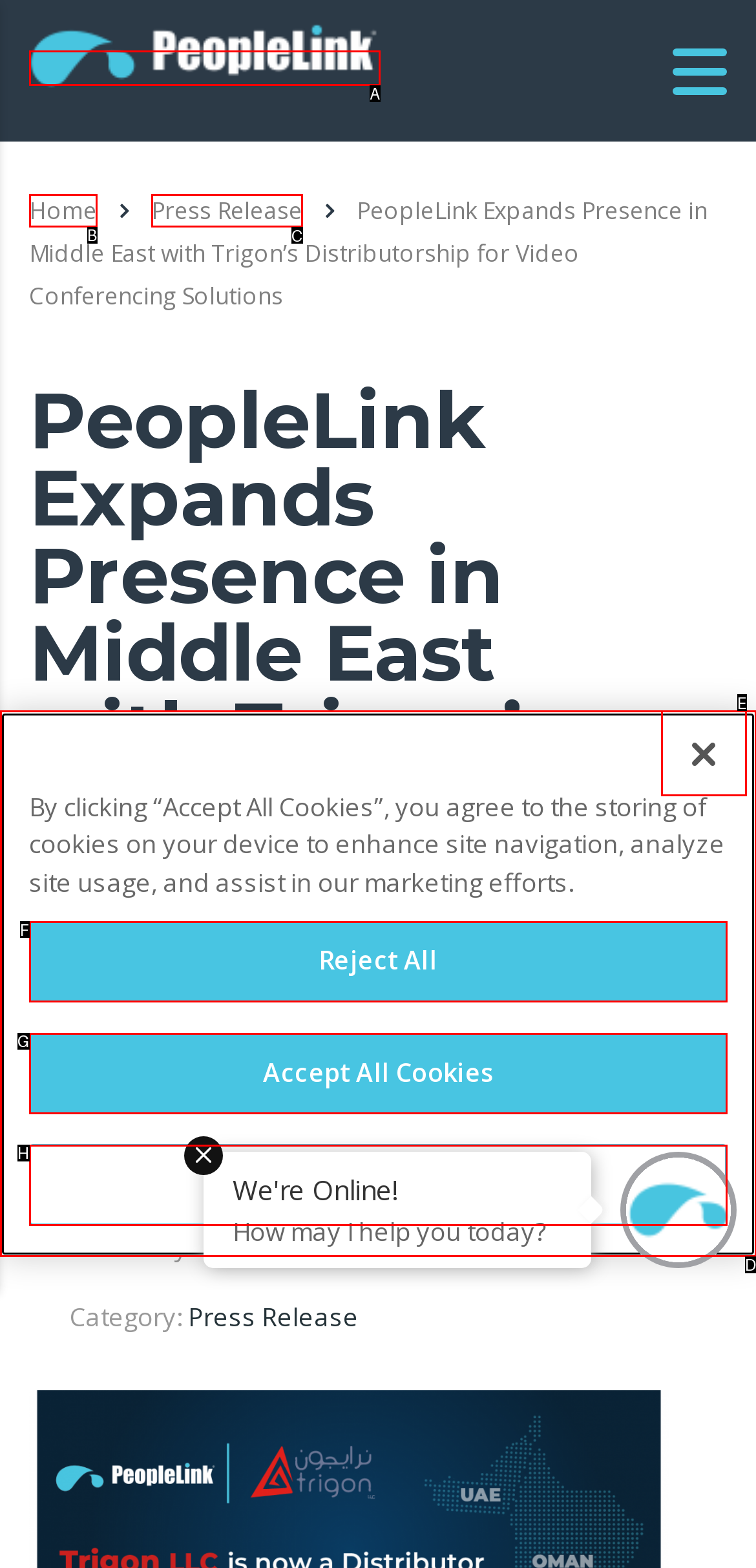Choose the letter of the option that needs to be clicked to perform the task: Read the press release. Answer with the letter.

C